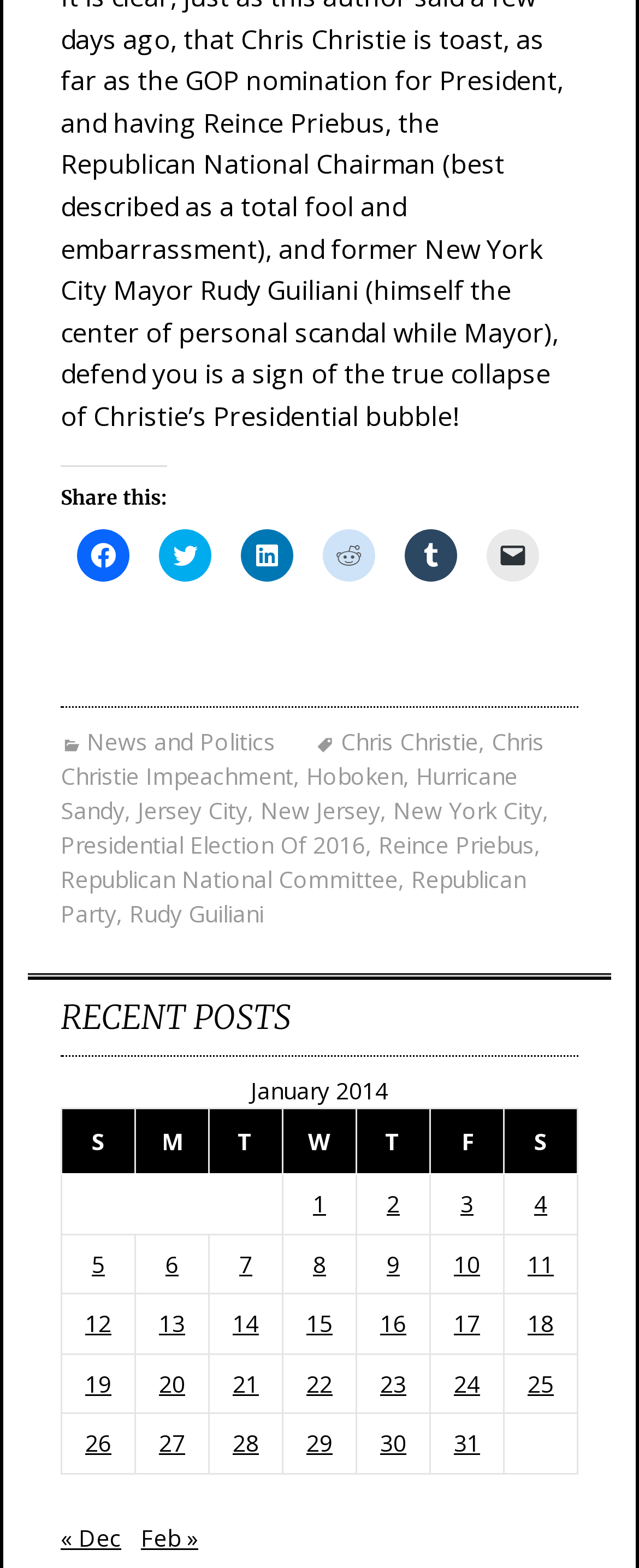Please determine the bounding box coordinates for the UI element described here. Use the format (top-left x, top-left y, bottom-right x, bottom-right y) with values bounded between 0 and 1: Jersey City

[0.215, 0.506, 0.387, 0.526]